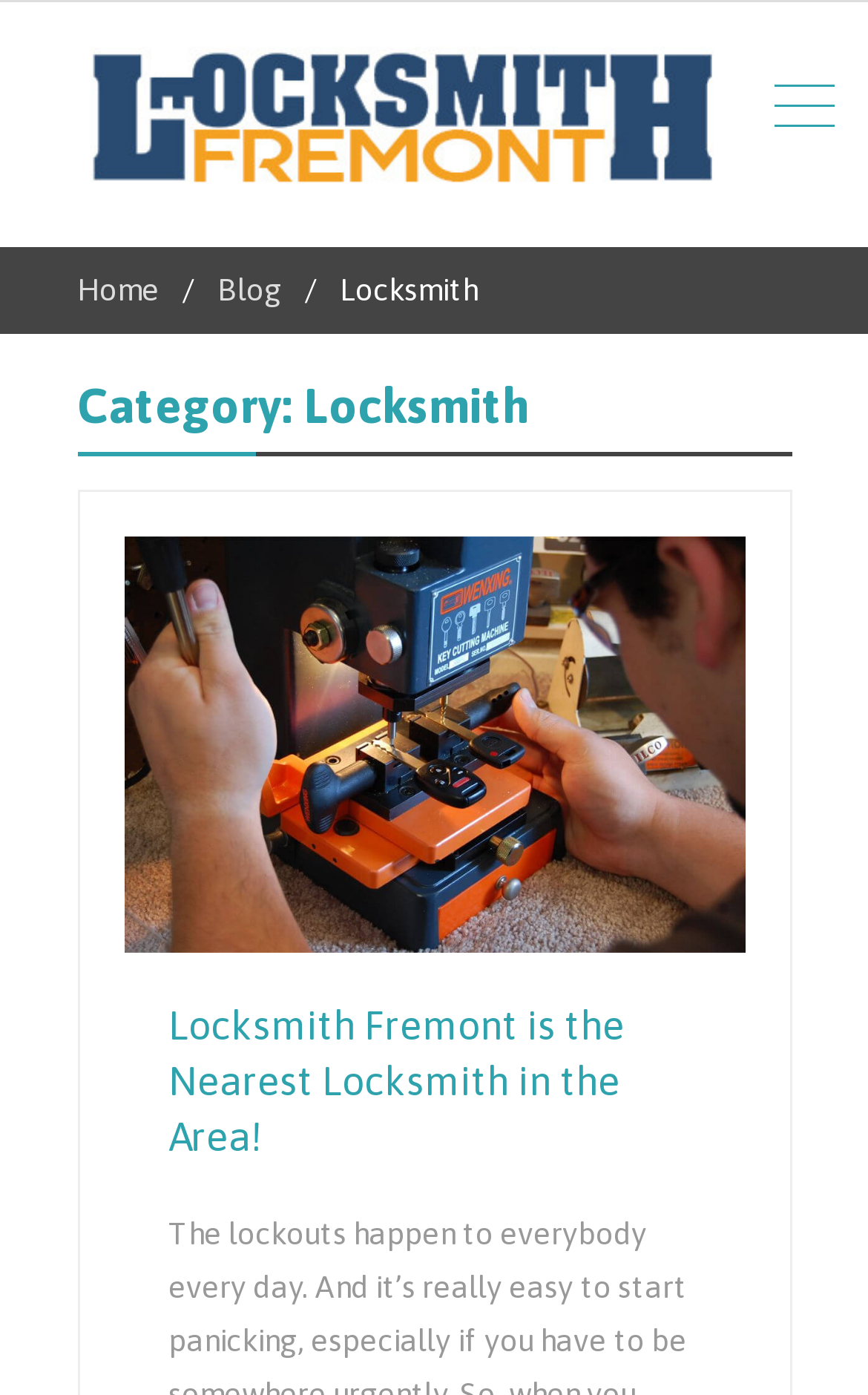What is the text of the second link in the main section?
Based on the image, answer the question with a single word or brief phrase.

Nearest Locksmith in the Area | Nearest Locksmith in the Area Fremont